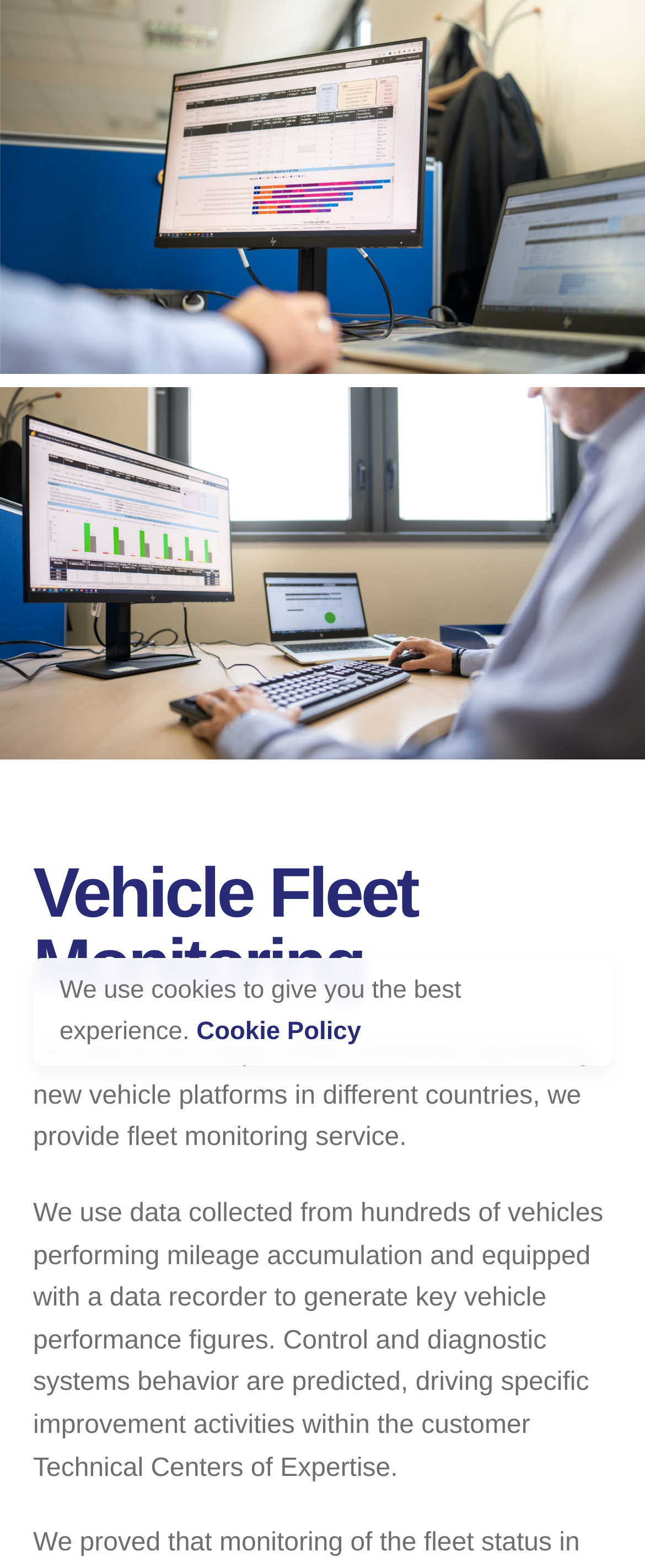Refer to the image and answer the question with as much detail as possible: What is the relationship between the company and the OEM customer?

The relationship between the company and the OEM customer is that the company provides a service to the OEM customer, specifically fleet monitoring, as mentioned in the static text element that describes the service provided to the OEM customer.